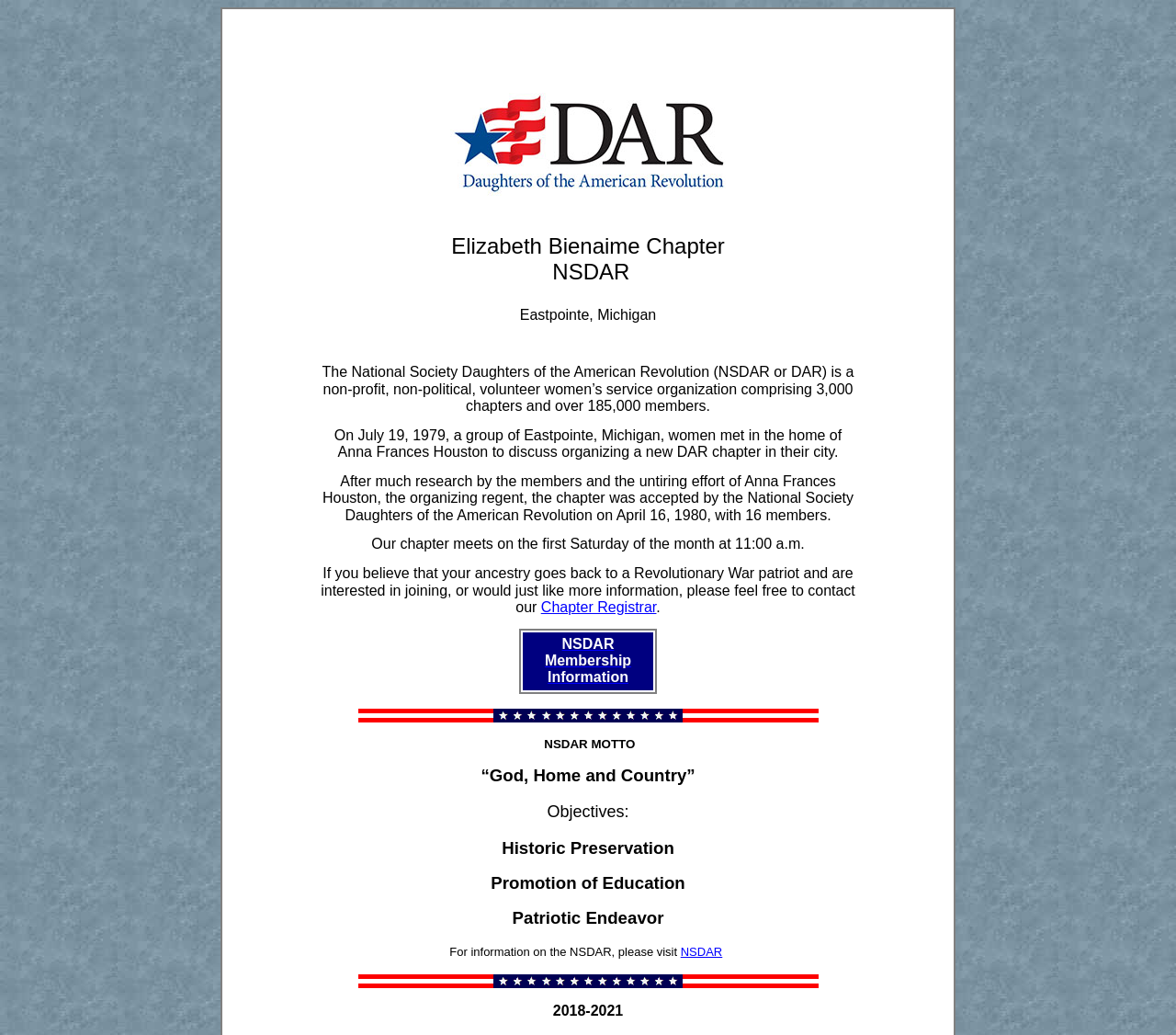Please provide a brief answer to the following inquiry using a single word or phrase:
What is the motto of NSDAR?

“God, Home and Country”